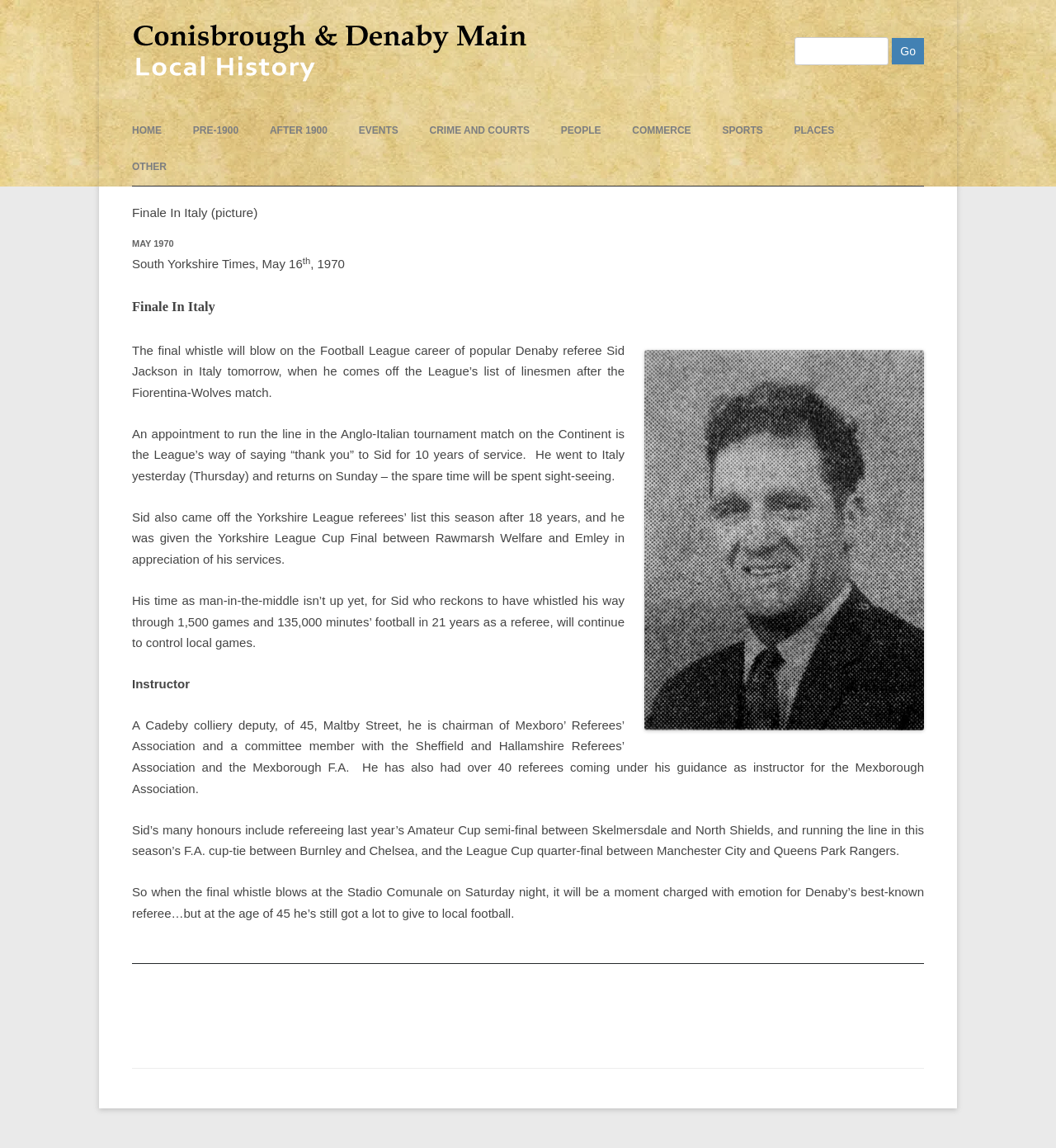What is the name of the tournament where Sid Jackson will be running the line?
Please provide a single word or phrase as your answer based on the image.

Anglo-Italian tournament